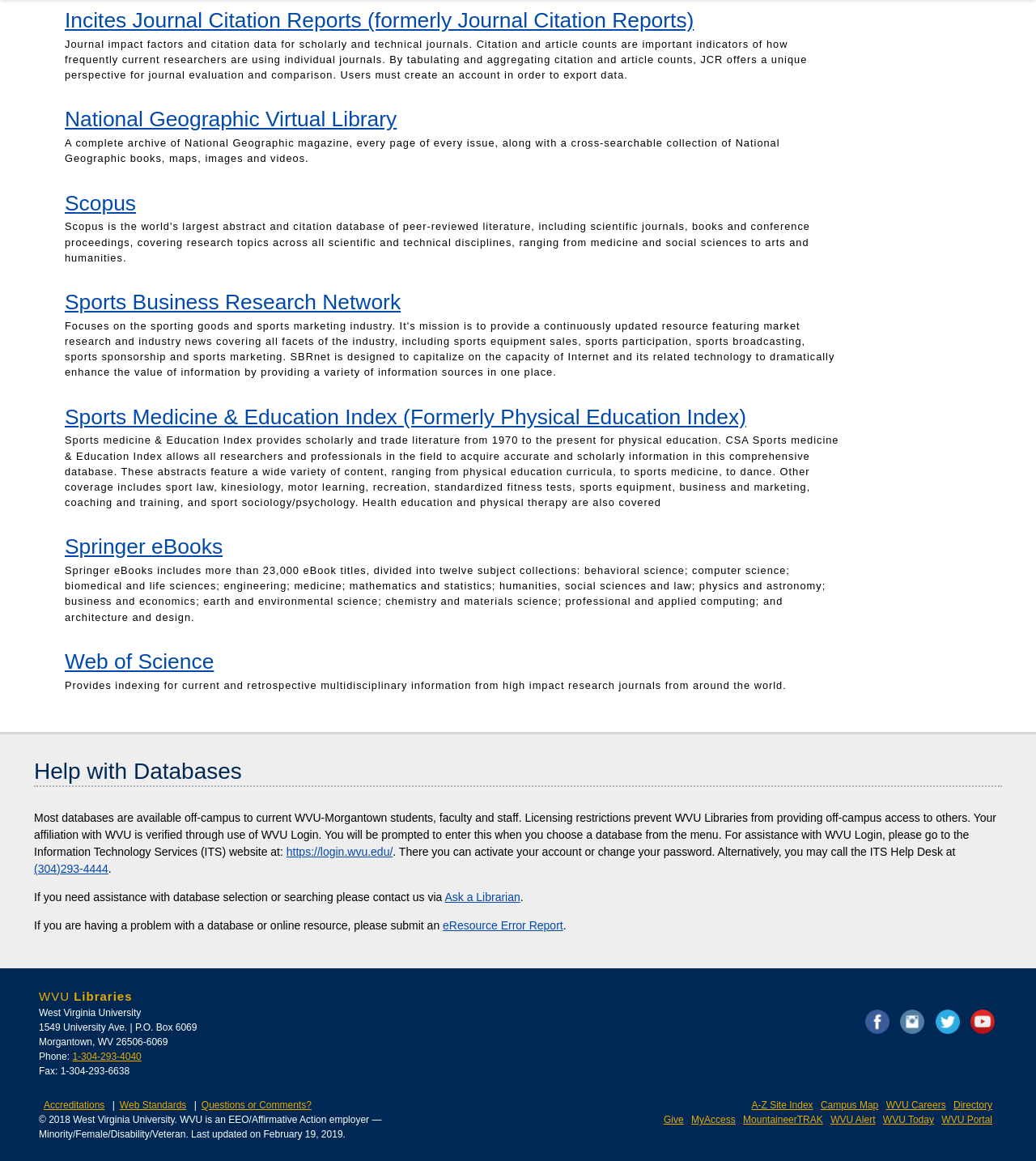Can you identify the bounding box coordinates of the clickable region needed to carry out this instruction: 'Get help with databases'? The coordinates should be four float numbers within the range of 0 to 1, stated as [left, top, right, bottom].

[0.033, 0.652, 0.967, 0.678]